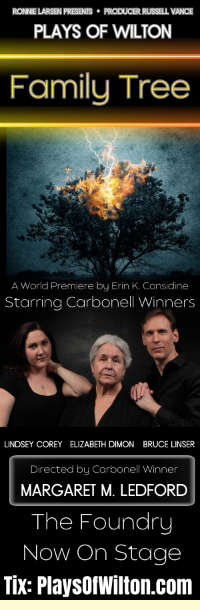Who are the Carbonell Award winners starring in the play?
Using the picture, provide a one-word or short phrase answer.

Lindsey Corey, Elizabeth Dimon, and Bruce Linser